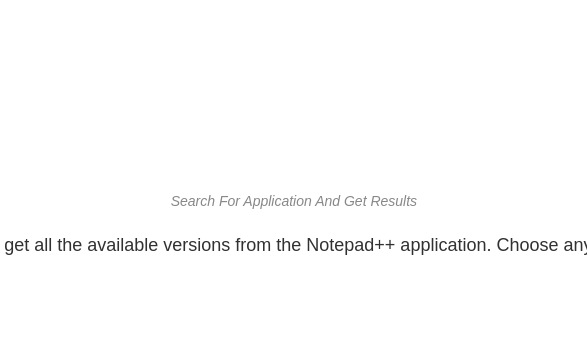Explain the contents of the image with as much detail as possible.

In this image titled "Search For Application And Get Results," the primary focus is on a visual representation of the process of searching for available versions of the Notepad++ application. This step is part of a tutorial aimed at helping users locate and download the Notepad++ software effectively. The instruction emphasizes selecting a version from the list of available downloads. The image likely serves as a guide to facilitate a seamless search experience, aligning with the preceding content that encourages users to explore and retrieve applications, specifically highlighting the Notepad++ application.